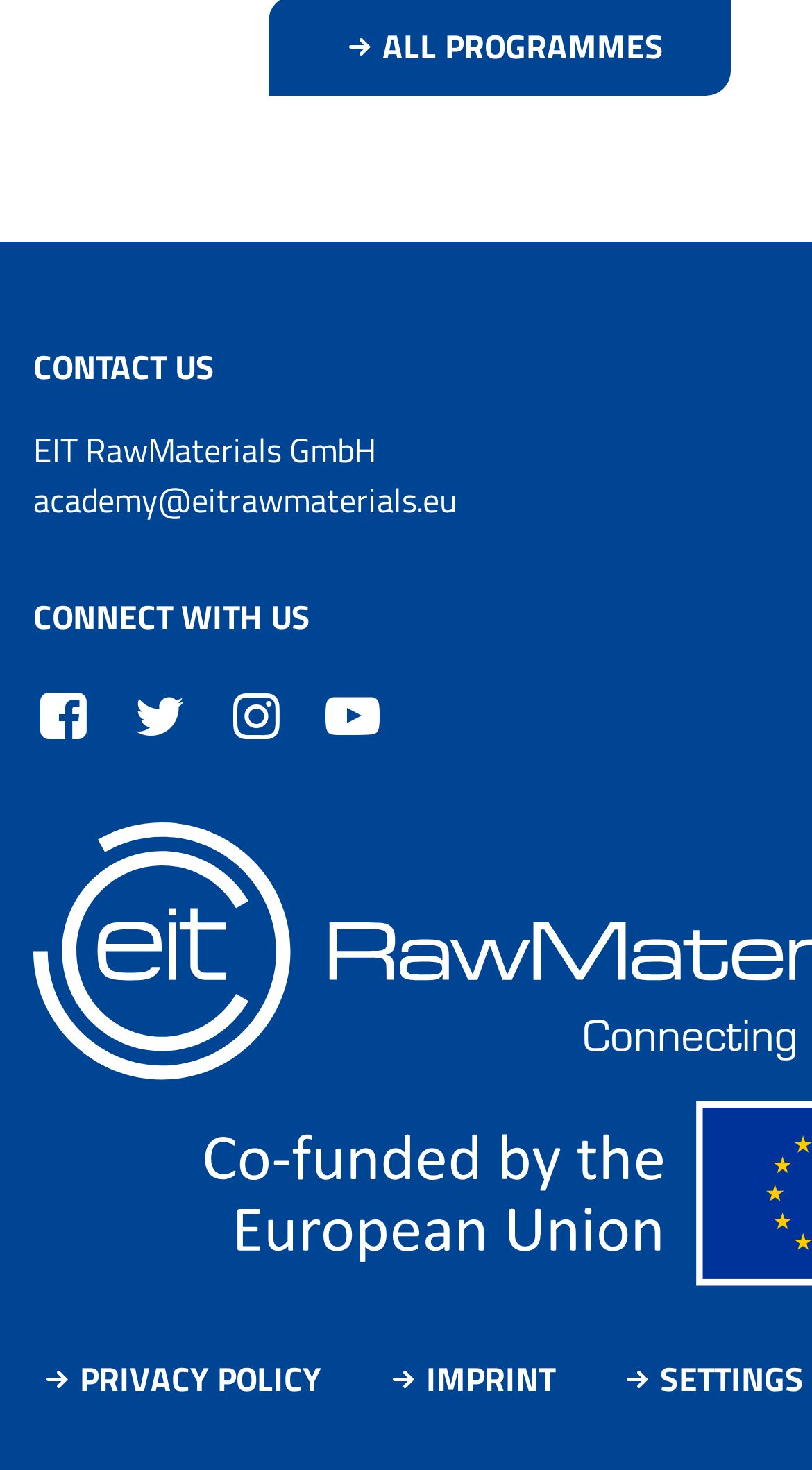How many links are there with the text 'platform'?
Please provide a single word or phrase as your answer based on the image.

4